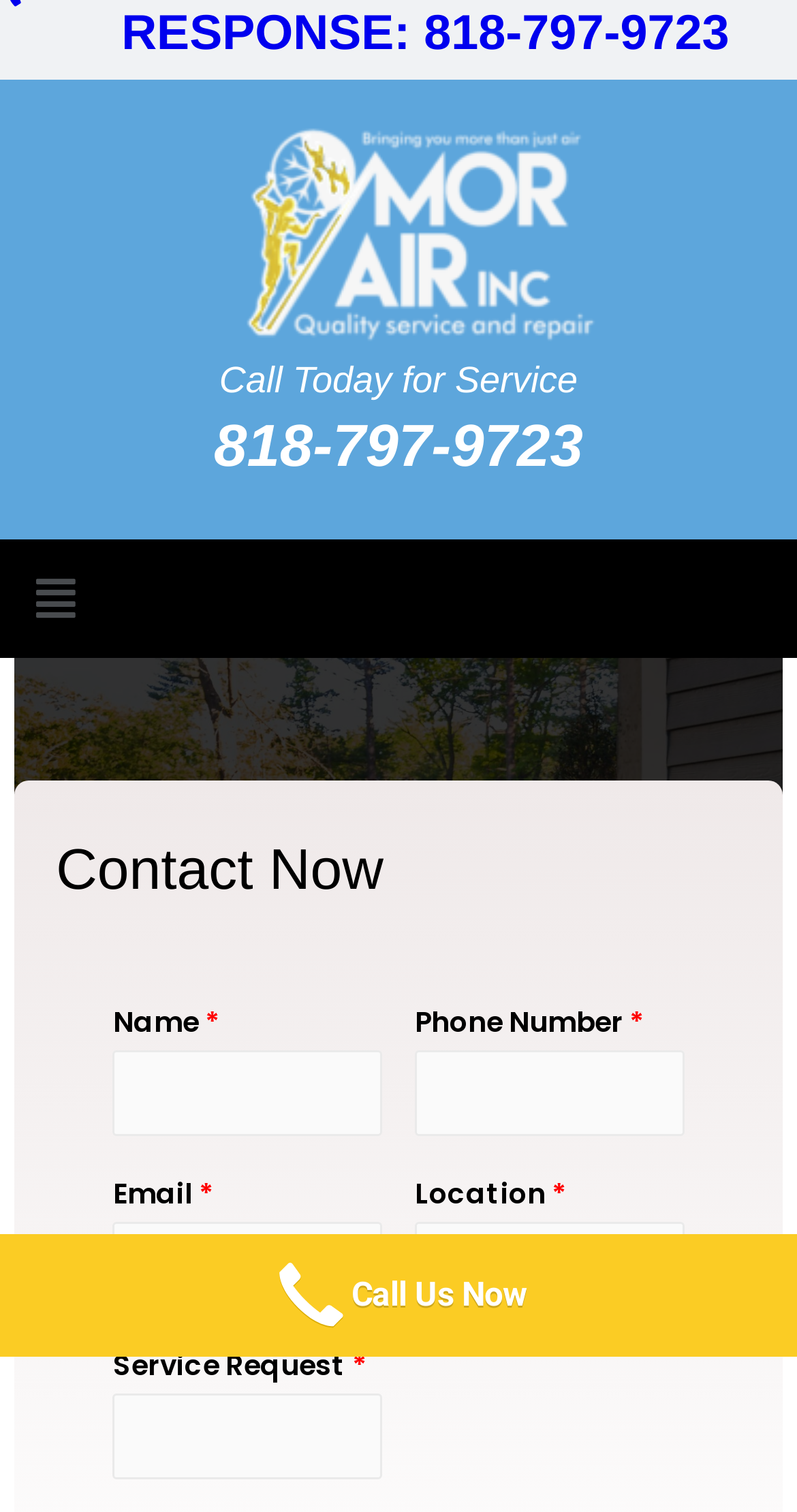Give a full account of the webpage's elements and their arrangement.

This webpage is about Mor Air Inc's heating system installation services. At the top, there is a logo of Mor Air Inc, accompanied by a link to the company's homepage. Below the logo, there are two headings: "Call Today for Service" and the company's phone number "818-797-9723", which is also a clickable link. 

To the right of the phone number, there is a hidden icon. Below these elements, there is a "Contact Now" heading, followed by a form with three rows of input fields. The first row has fields for "Name *" and "Phone Number *", the second row has fields for "Email *" and "Location *", and the third row has fields for "Service Request *" and an empty field. All the input fields are required.

At the bottom of the page, there is a "Call Now Button" with a "Call Us Now" link, accompanied by an image of a call now button.